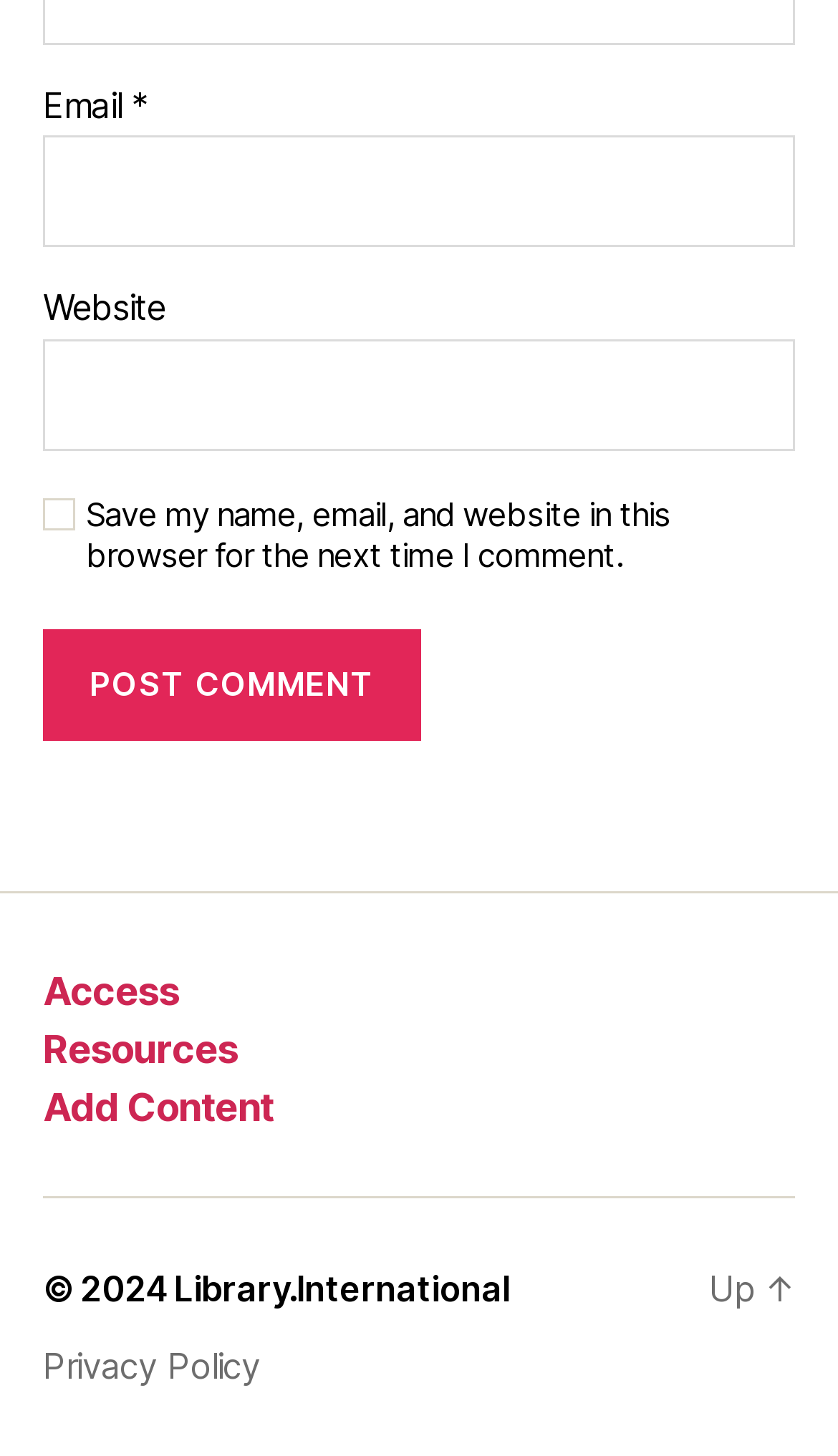Locate the bounding box coordinates of the UI element described by: "Proudly powered by WordPress". Provide the coordinates as four float numbers between 0 and 1, formatted as [left, top, right, bottom].

None